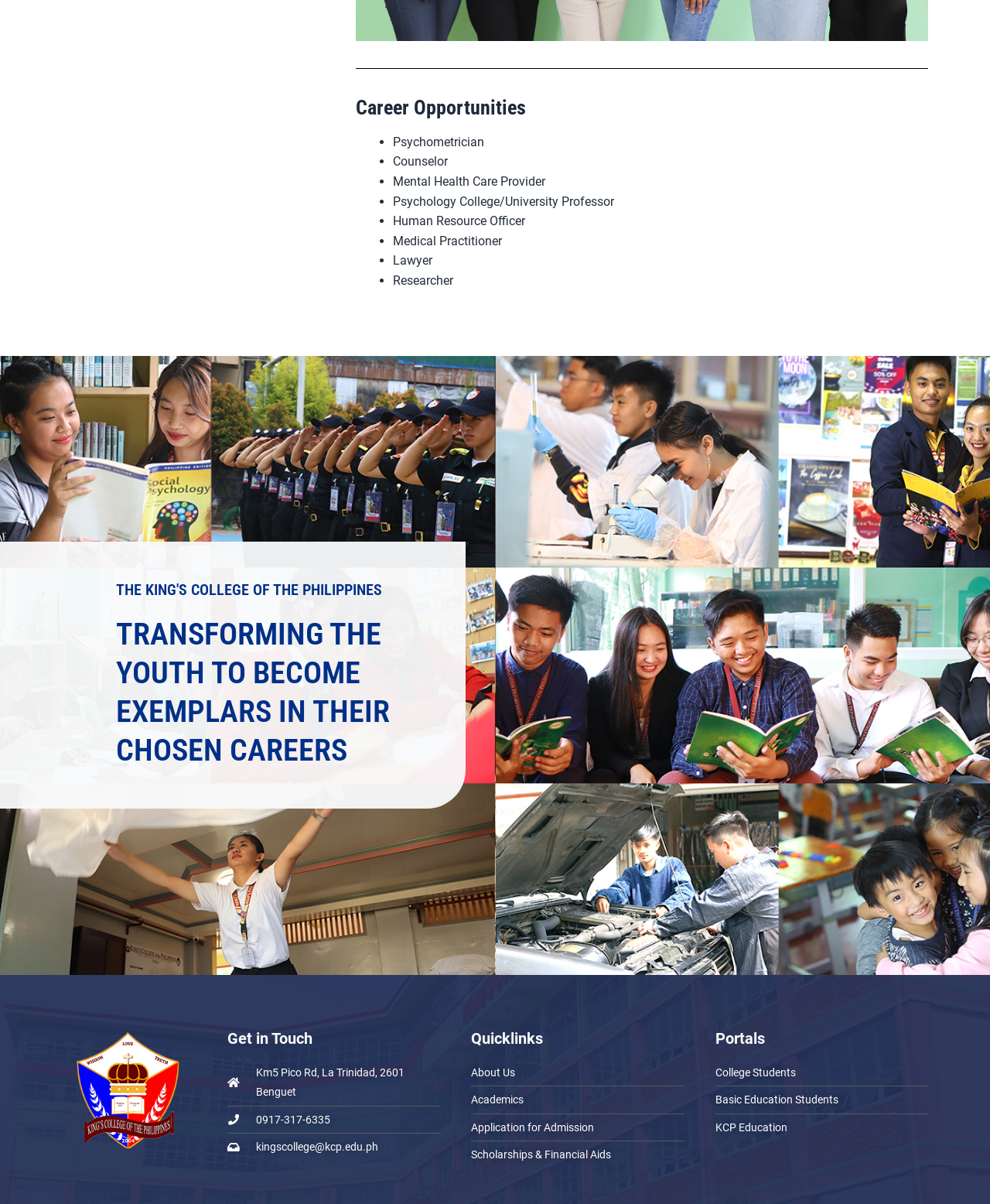What are the career opportunities listed?
Give a single word or phrase as your answer by examining the image.

Psychometrician, Counselor, etc.